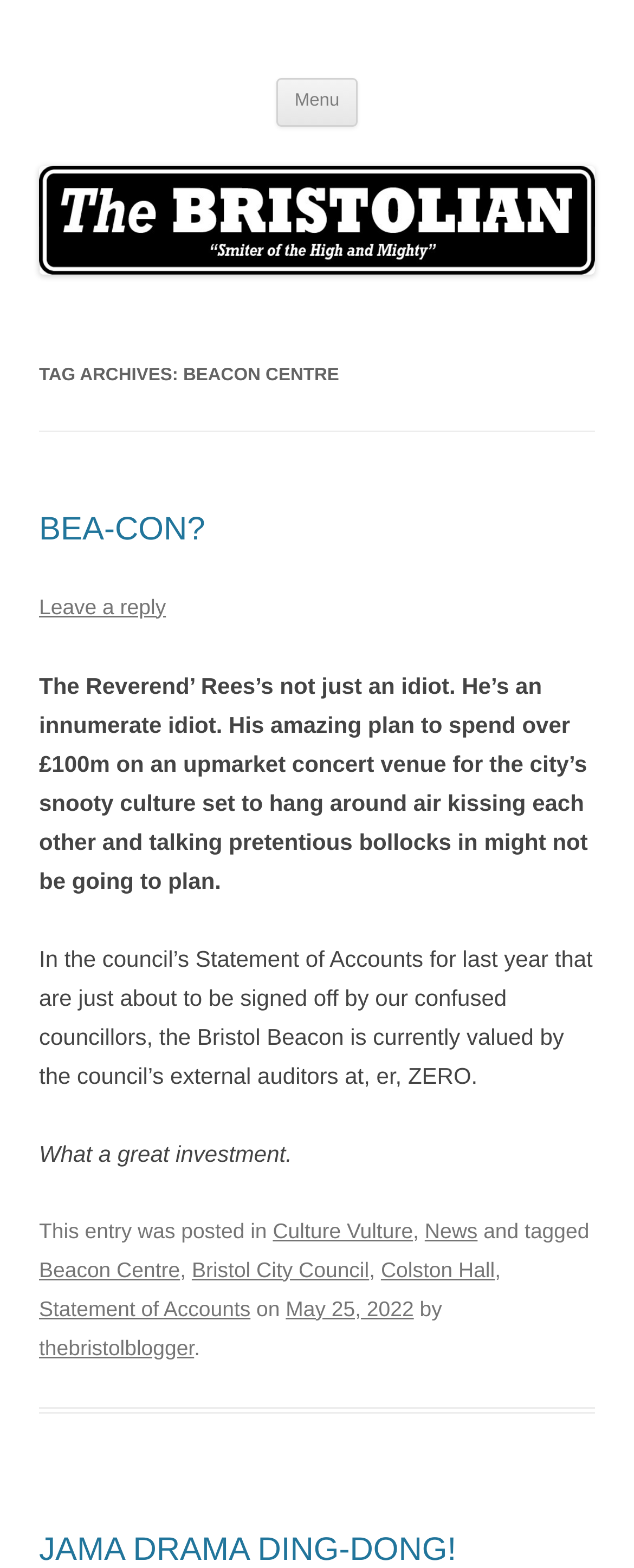Create an in-depth description of the webpage, covering main sections.

The webpage appears to be an article from "The BRISTOLIAN" about the Beacon Centre. At the top, there is a heading with the title "The BRISTOLIAN" and a link to it. Below this, there is a button labeled "Menu" and a link to "Skip to content". 

On the left side, there is a vertical column with a link to "The BRISTOLIAN" and an image with the same title. Below this, there is a header section with the title "TAG ARCHIVES: BEACON CENTRE". 

The main content of the article is divided into sections. The first section has a heading "BEA-CON?" and a link to it. Below this, there is a paragraph of text criticizing the Reverend Rees's plan to spend over £100m on an upmarket concert venue. The text also mentions that the Bristol Beacon is currently valued at zero by the council's external auditors. 

There are several other paragraphs of text, including one that sarcastically comments on the investment. At the bottom of the page, there is a footer section with links to categories such as "Culture Vulture" and "News", as well as tags like "Beacon Centre" and "Bristol City Council". There is also a link to the "Statement of Accounts" and the date of the post, May 25, 2022.